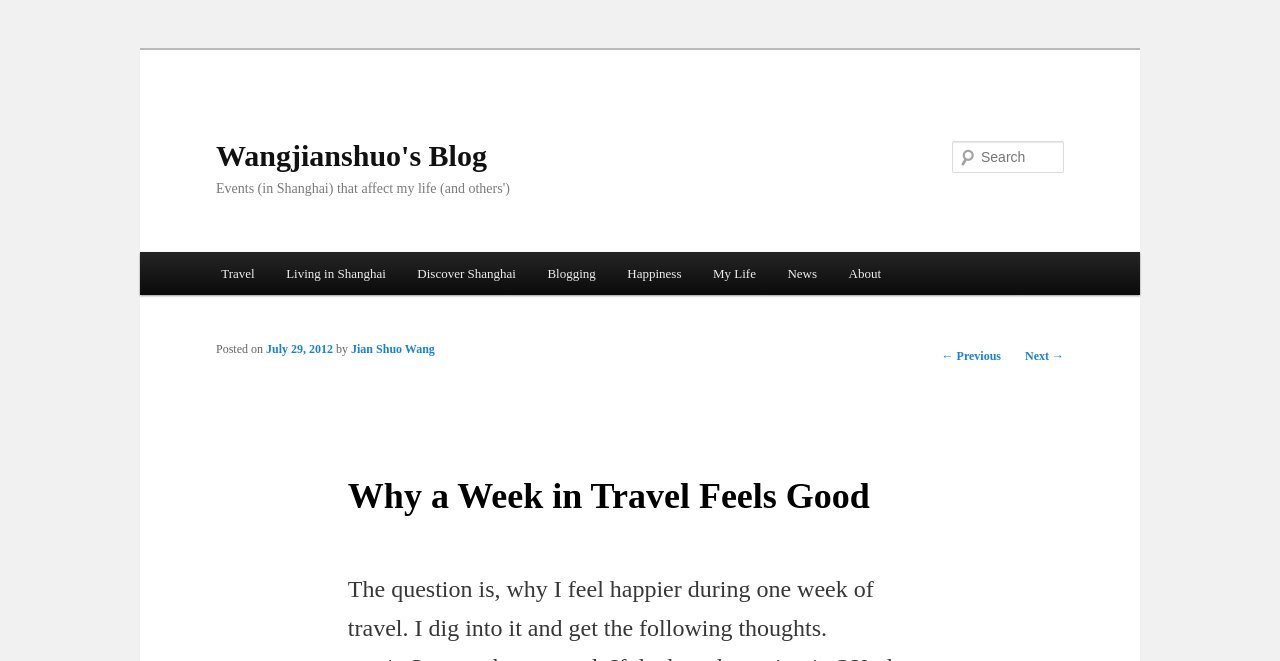Pinpoint the bounding box coordinates of the clickable element needed to complete the instruction: "Read the previous post". The coordinates should be provided as four float numbers between 0 and 1: [left, top, right, bottom].

[0.736, 0.528, 0.782, 0.549]